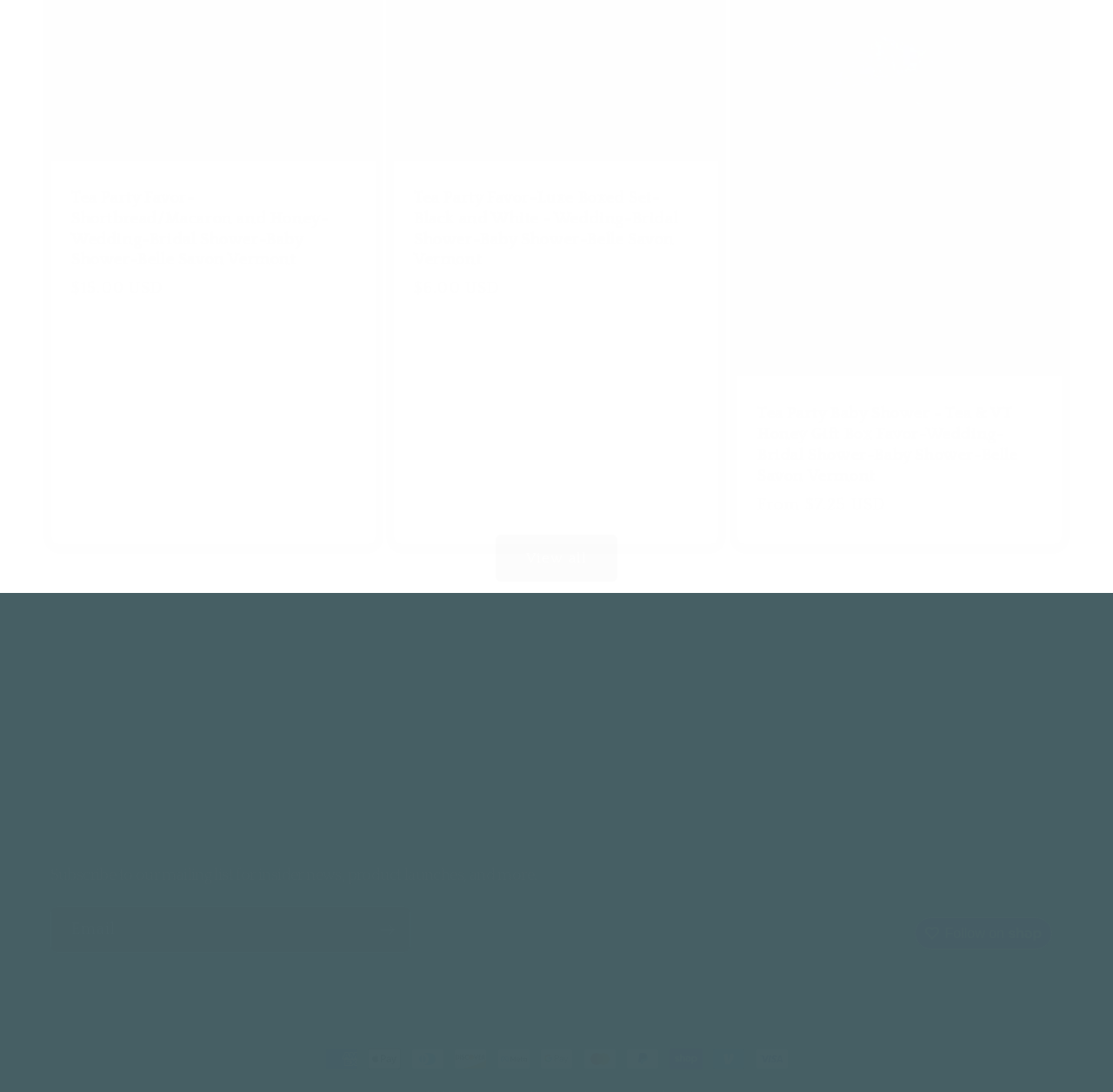Based on the element description View all, identify the bounding box coordinates for the UI element. The coordinates should be in the format (top-left x, top-left y, bottom-right x, bottom-right y) and within the 0 to 1 range.

[0.445, 0.49, 0.555, 0.532]